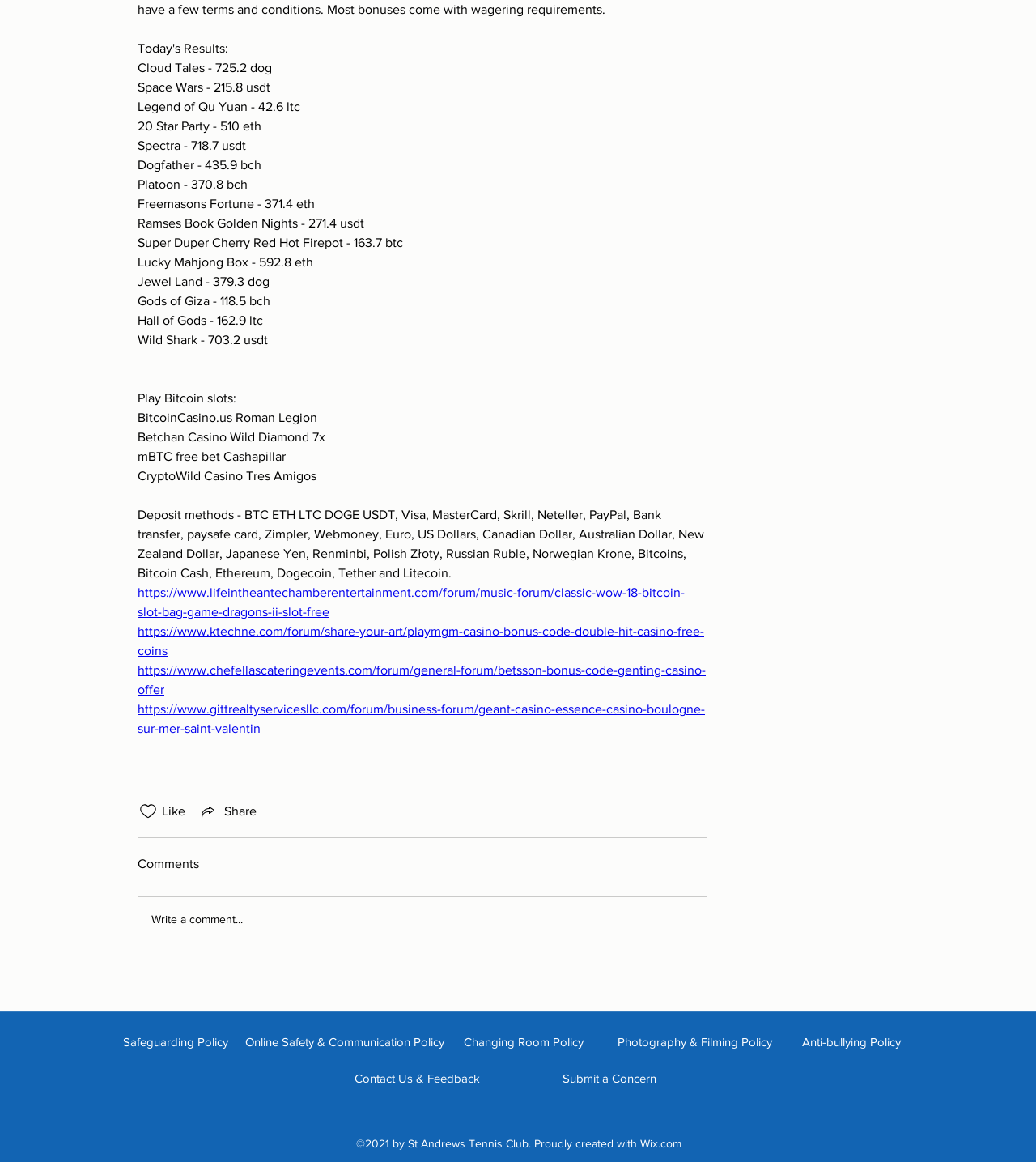Identify the bounding box coordinates of the clickable section necessary to follow the following instruction: "Visit the 'Safeguarding Policy' page". The coordinates should be presented as four float numbers from 0 to 1, i.e., [left, top, right, bottom].

[0.119, 0.891, 0.22, 0.902]